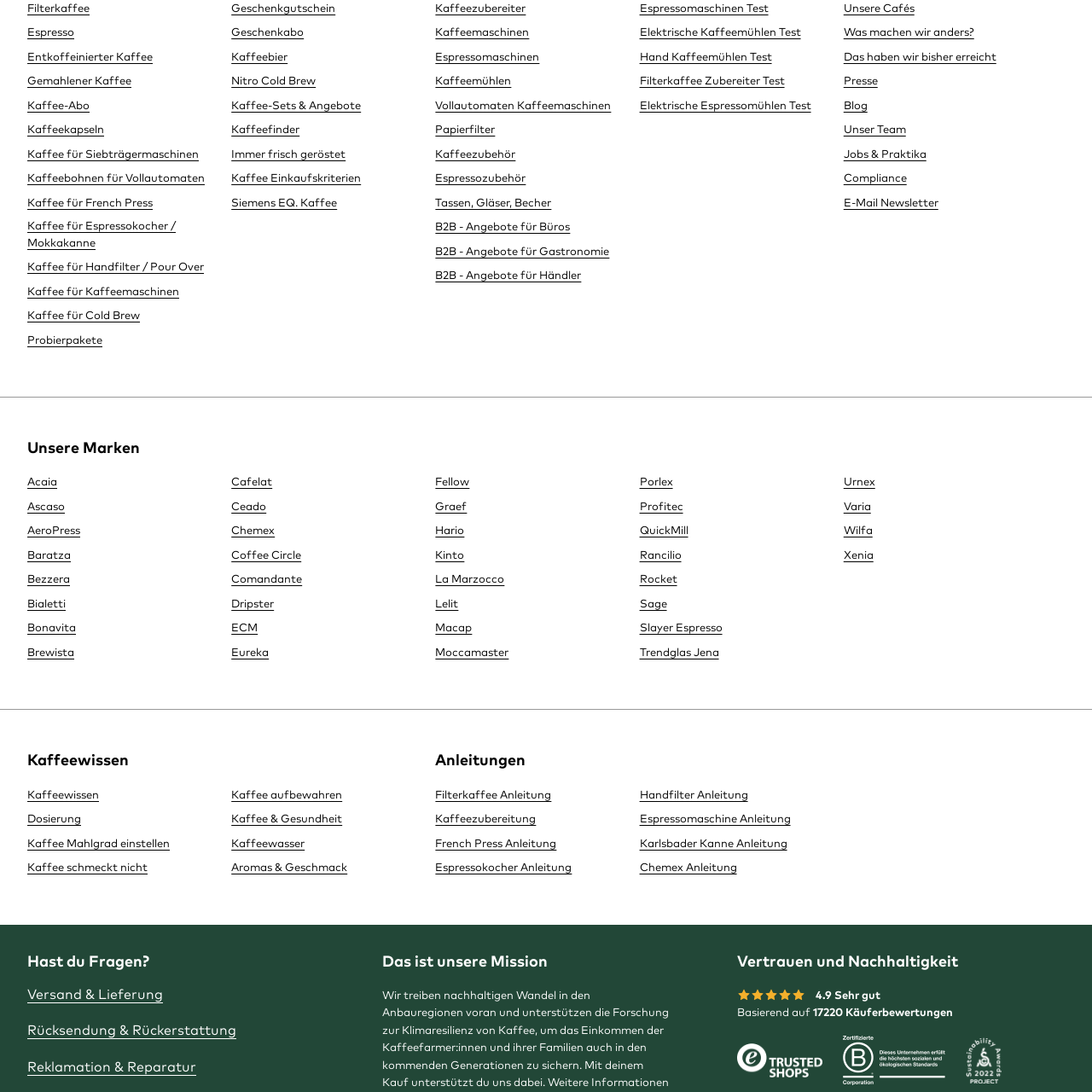Please find the bounding box for the following UI element description. Provide the coordinates in (top-left x, top-left y, bottom-right x, bottom-right y) format, with values between 0 and 1: Was machen wir anders?

[0.772, 0.025, 0.892, 0.035]